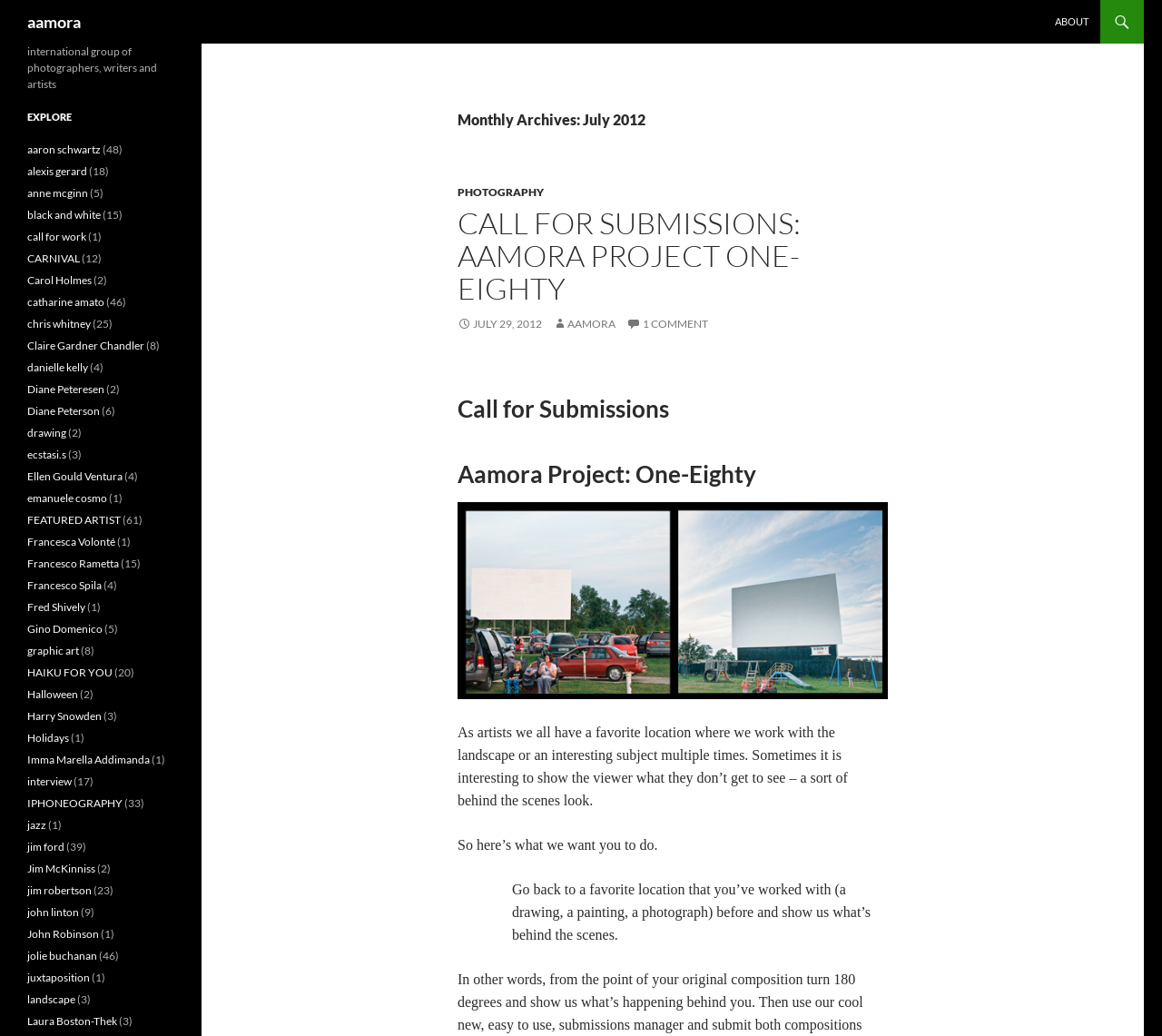Could you locate the bounding box coordinates for the section that should be clicked to accomplish this task: "Check out the work of aaron schwartz".

[0.023, 0.138, 0.087, 0.151]